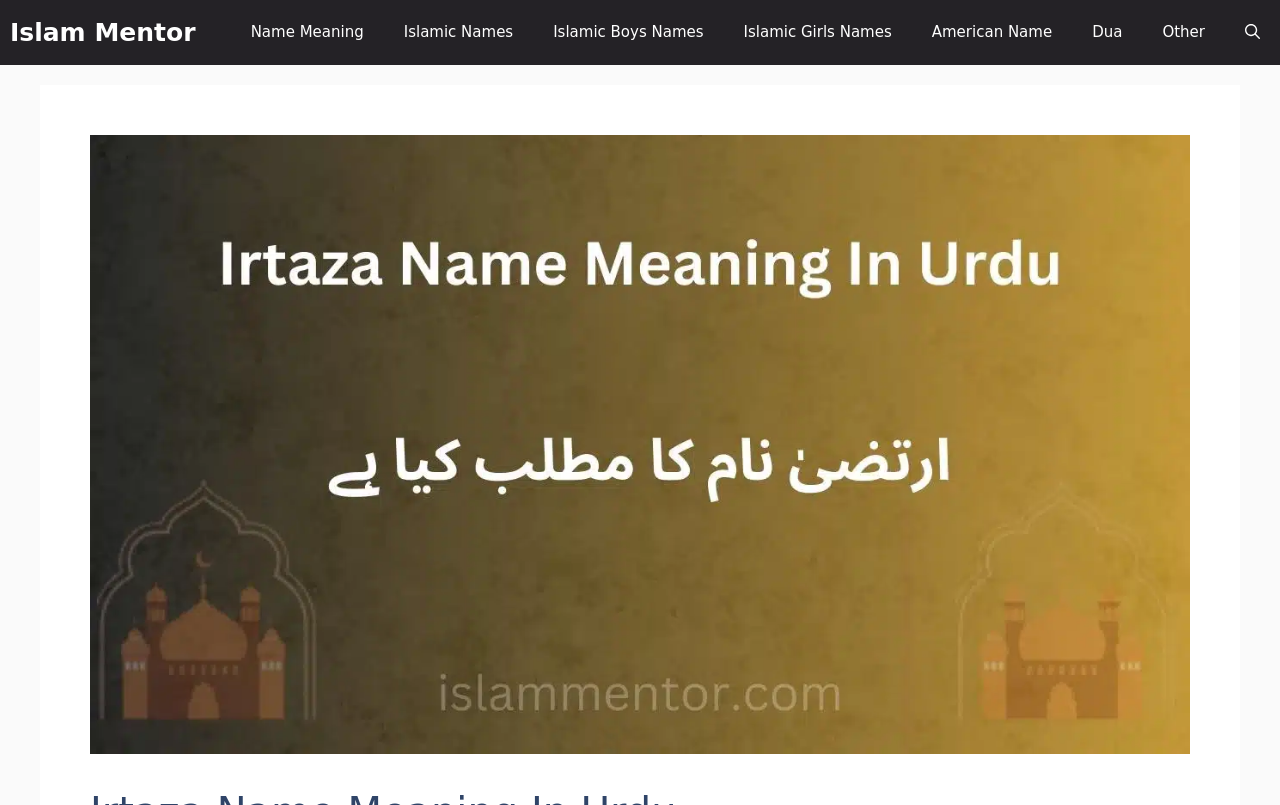Show the bounding box coordinates of the region that should be clicked to follow the instruction: "Open search."

[0.957, 0.0, 1.0, 0.081]